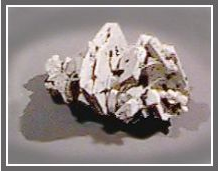Generate an elaborate caption that covers all aspects of the image.

The image depicts a specimen of orthoclase, a member of the feldspar mineral group. Orthoclase typically forms as large, prismatic crystals and is characterized by its distinctive white or light-colored appearance. This particular piece showcases the mineral's crystalline structure, highlighting its angular shapes and surfaces that reflect light. Often found in granite and other igneous rocks, orthoclase is one of the most common feldspar minerals, playing a crucial role in geological processes. It is often studied for its significance in petrology and gemstone markets. The background of the image emphasizes the mineral's natural beauty and distinct features, making it an excellent representation of orthoclase within the feldspar group.